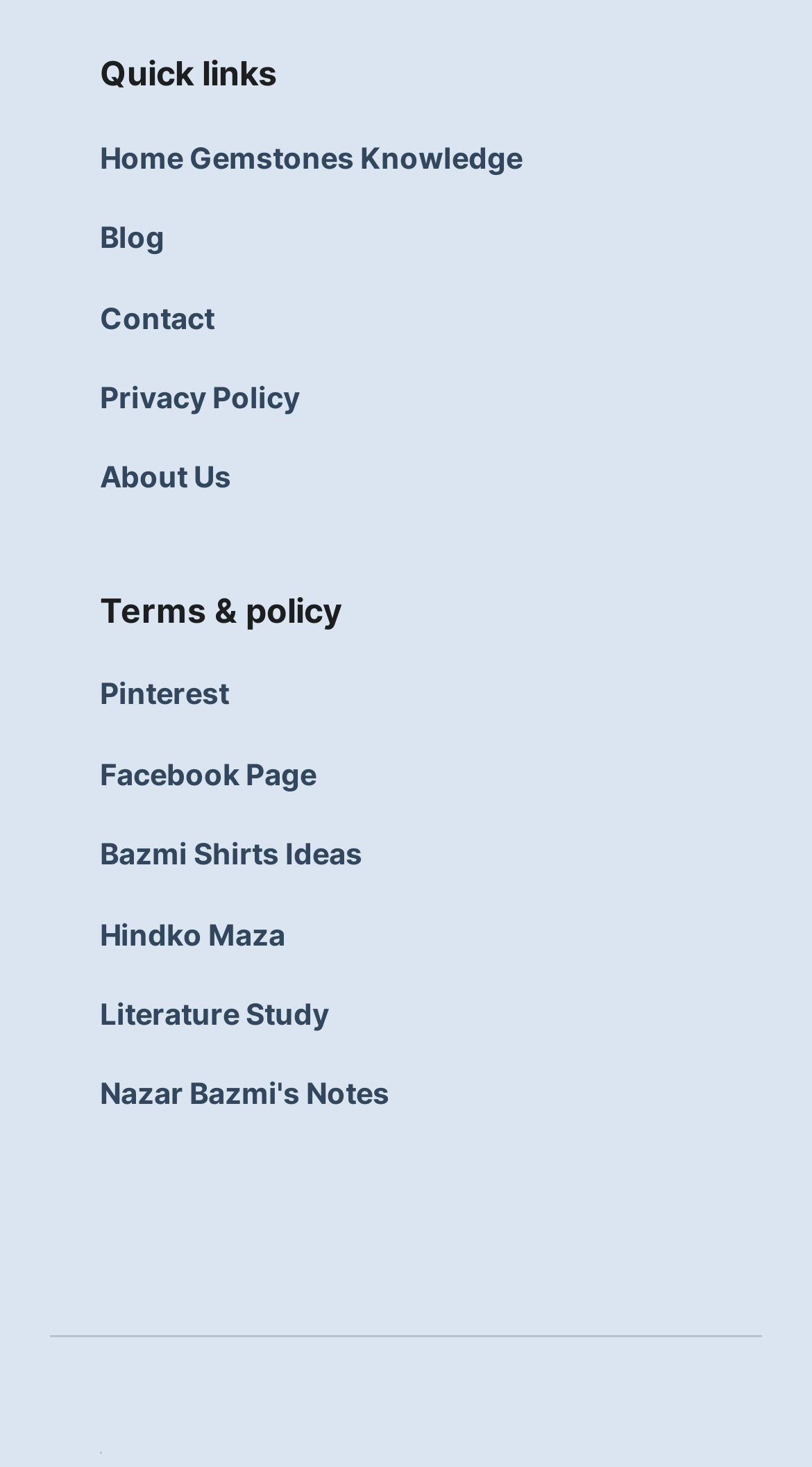Identify the coordinates of the bounding box for the element that must be clicked to accomplish the instruction: "Visit the Blog".

[0.123, 0.147, 0.877, 0.178]